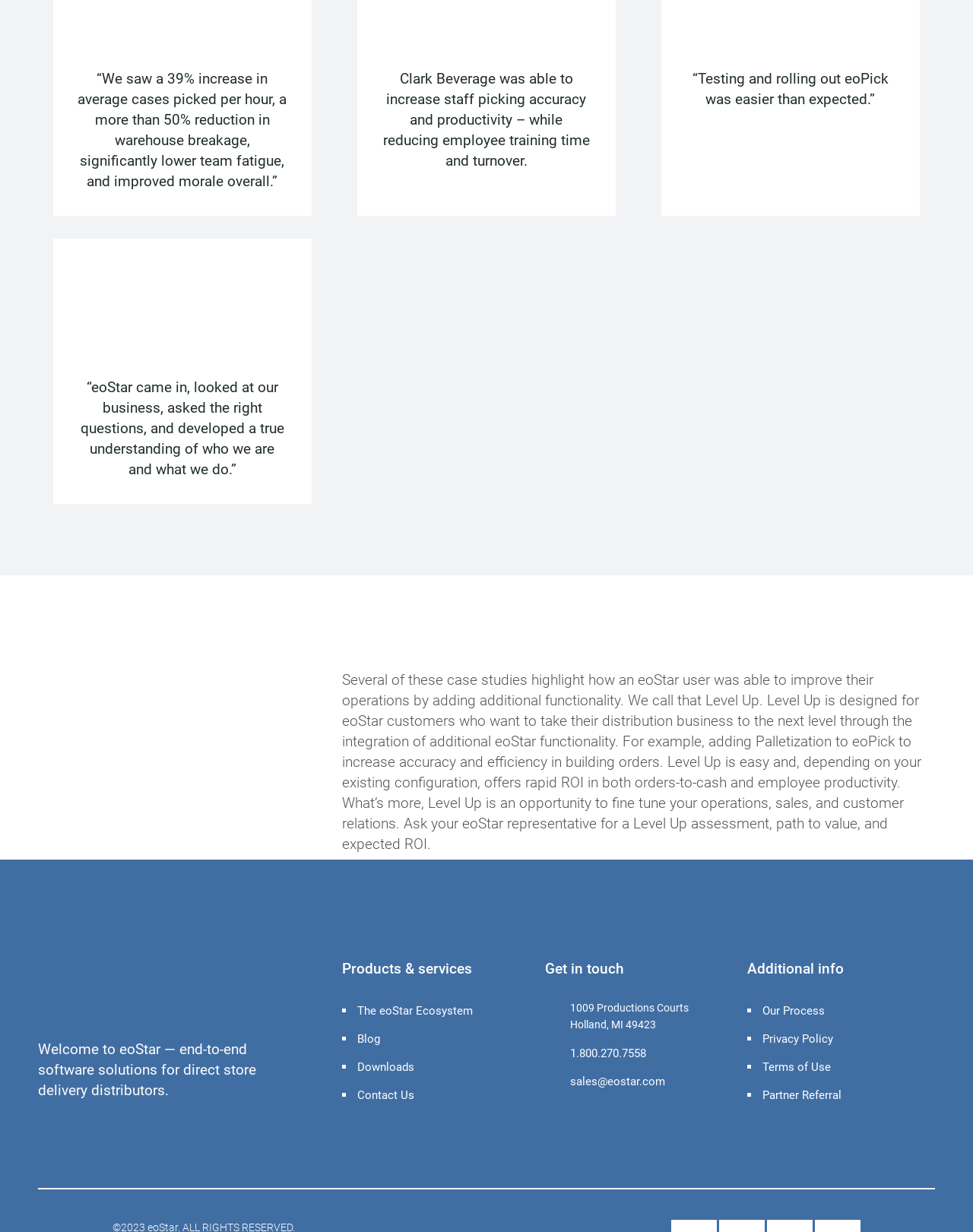Determine the bounding box coordinates for the UI element described. Format the coordinates as (top-left x, top-left y, bottom-right x, bottom-right y) and ensure all values are between 0 and 1. Element description: 1.800.270.7558

[0.586, 0.849, 0.664, 0.86]